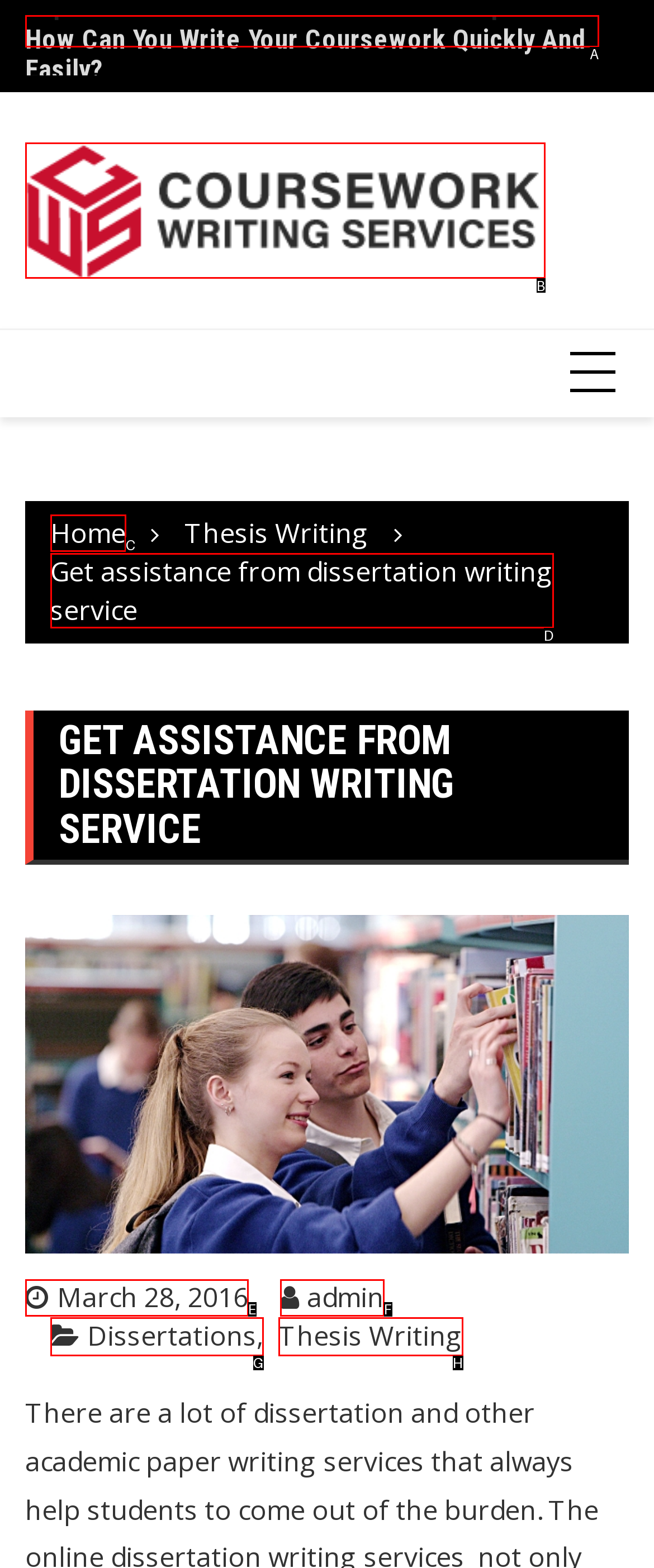Which option corresponds to the following element description: admin?
Please provide the letter of the correct choice.

F